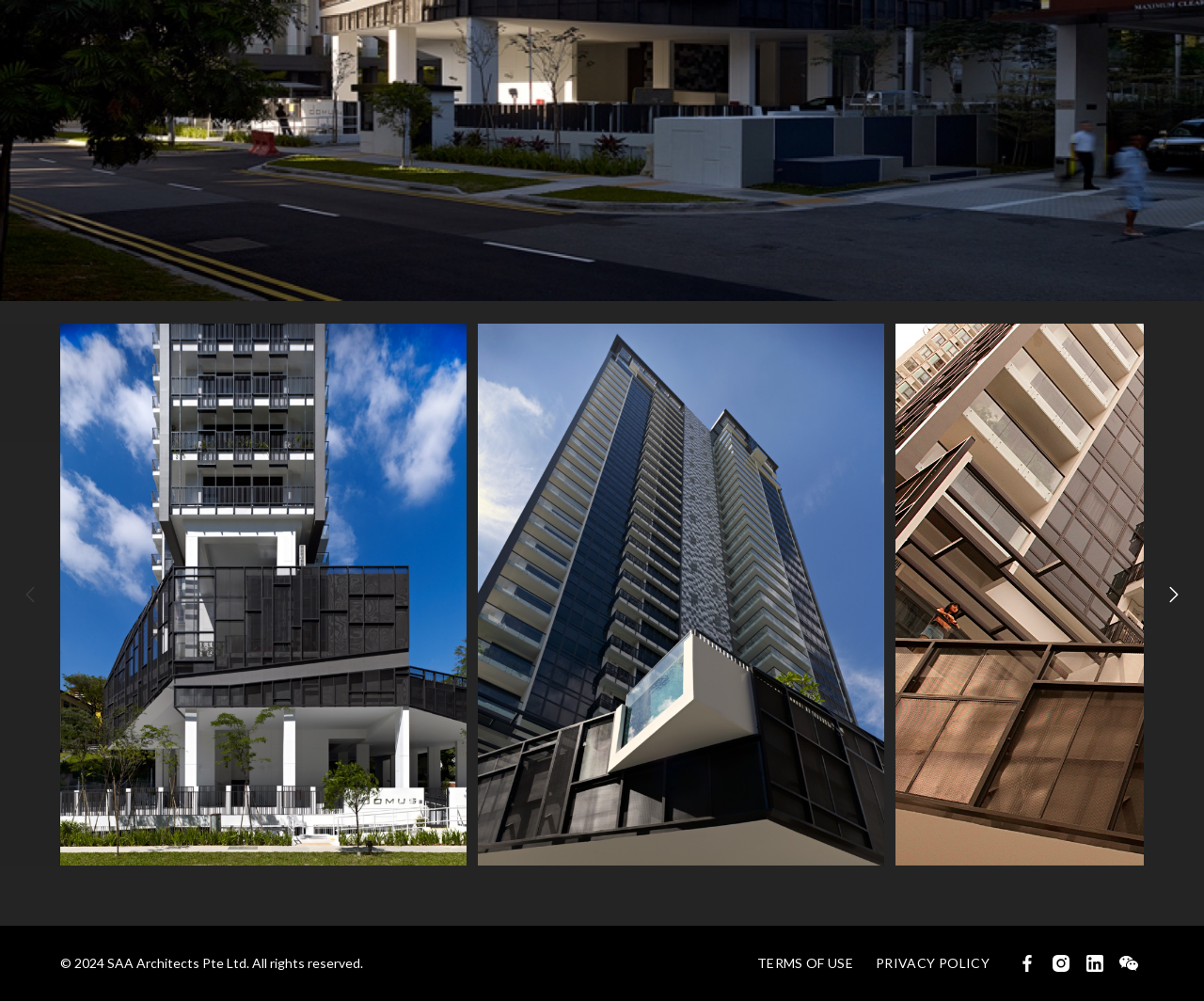Determine the bounding box coordinates for the UI element matching this description: "Add us on WeChat".

[0.925, 0.947, 0.95, 0.977]